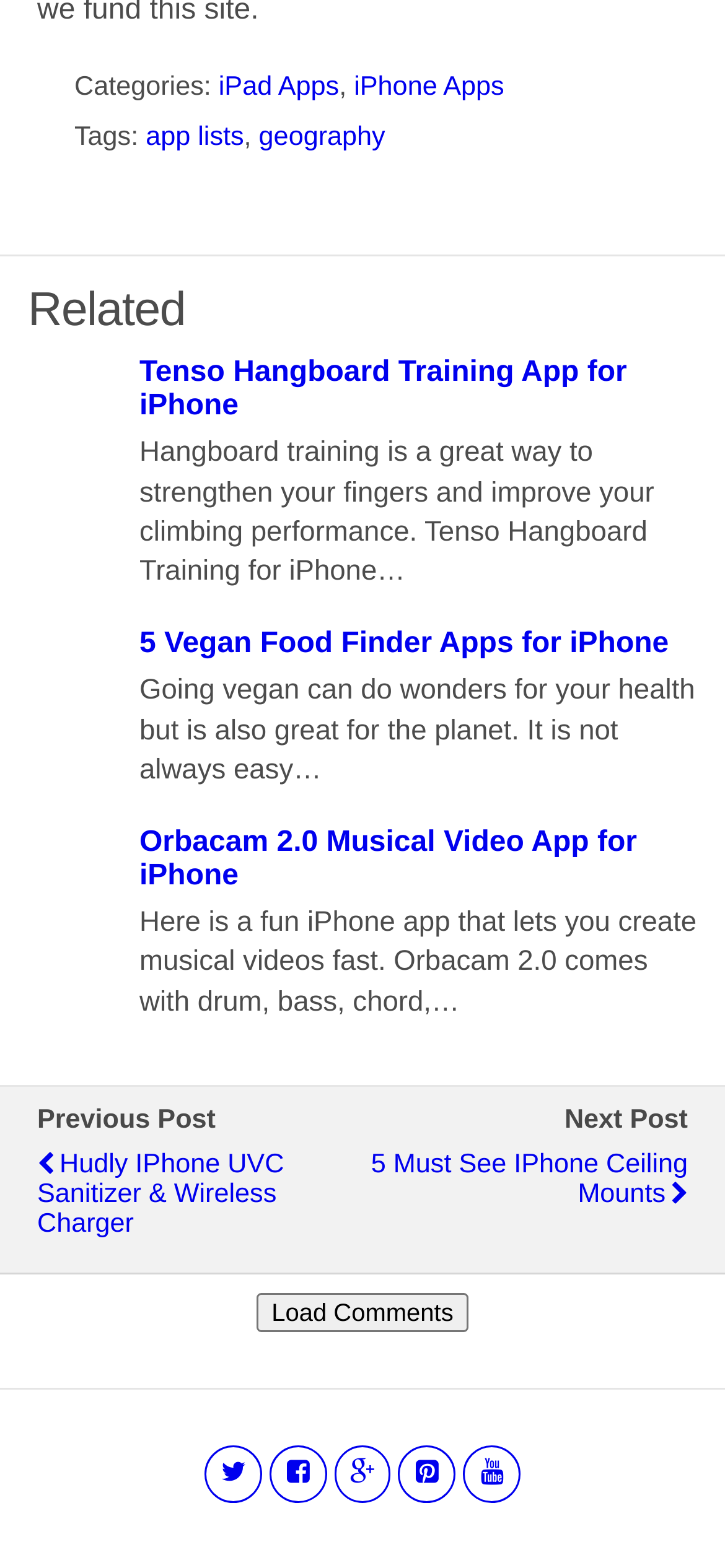Analyze the image and provide a detailed answer to the question: How many social media links are there?

I counted the number of social media links at the bottom of the page, which are Facebook, Twitter, Instagram, Pinterest, and YouTube.